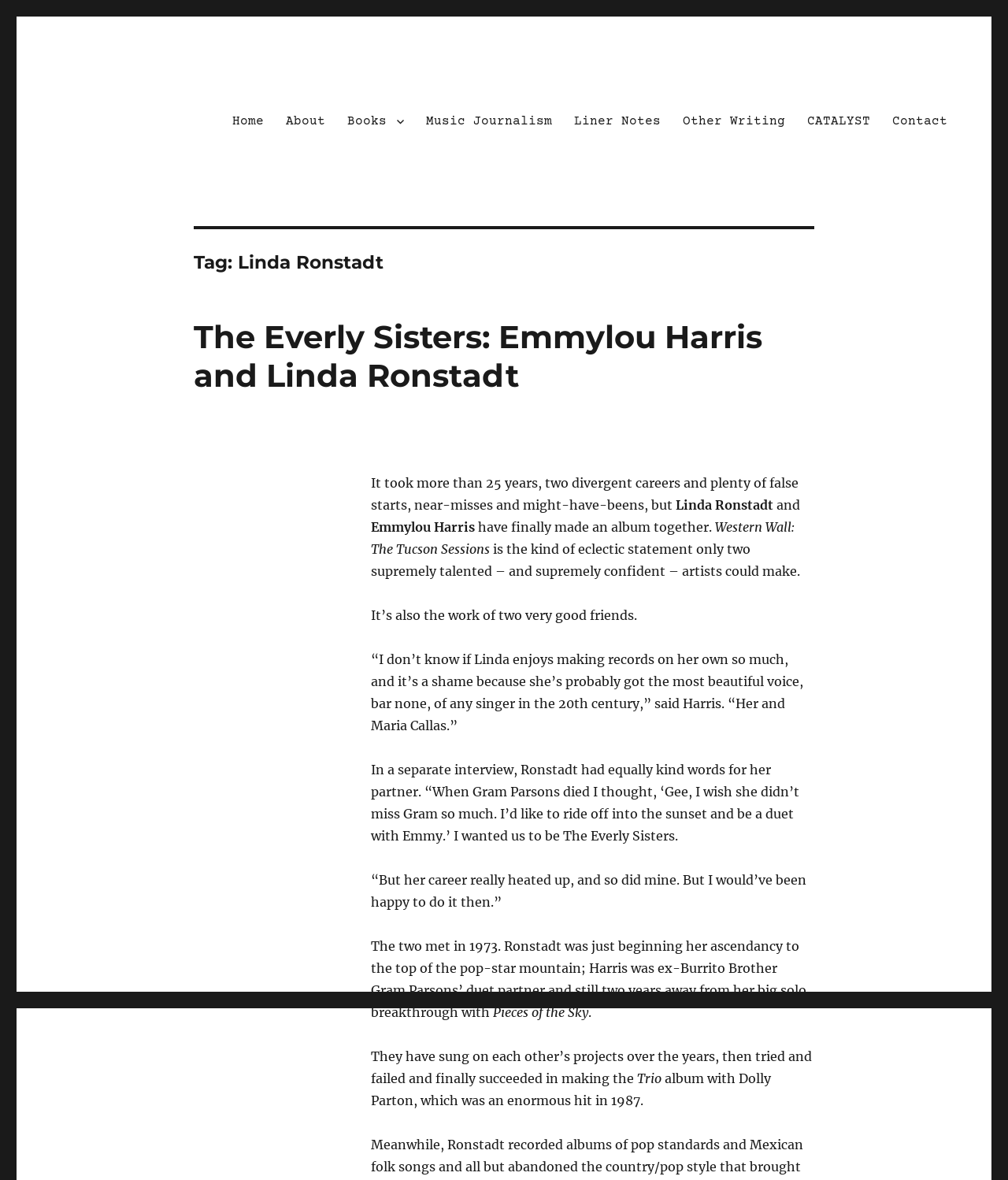Show the bounding box coordinates of the element that should be clicked to complete the task: "Click on the 'Books' link".

[0.333, 0.089, 0.412, 0.117]